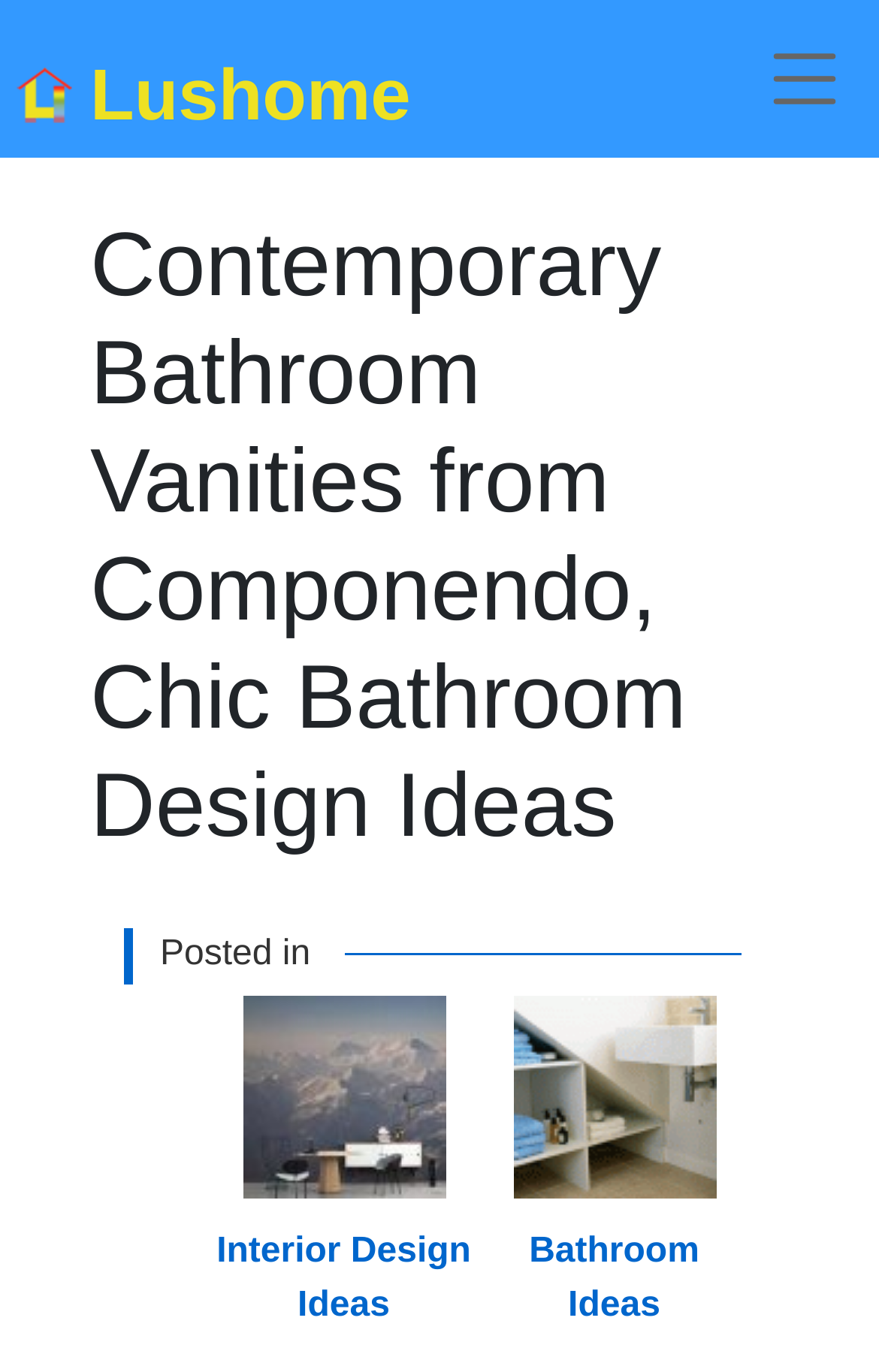From the webpage screenshot, predict the bounding box coordinates (top-left x, top-left y, bottom-right x, bottom-right y) for the UI element described here: Lushome

[0.0, 0.029, 0.513, 0.085]